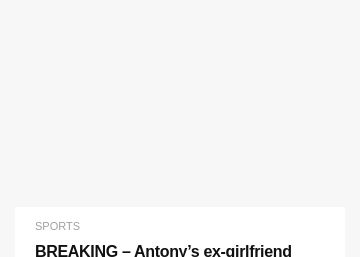Please respond to the question with a concise word or phrase:
What is the publication date of the article?

October 2, 2023